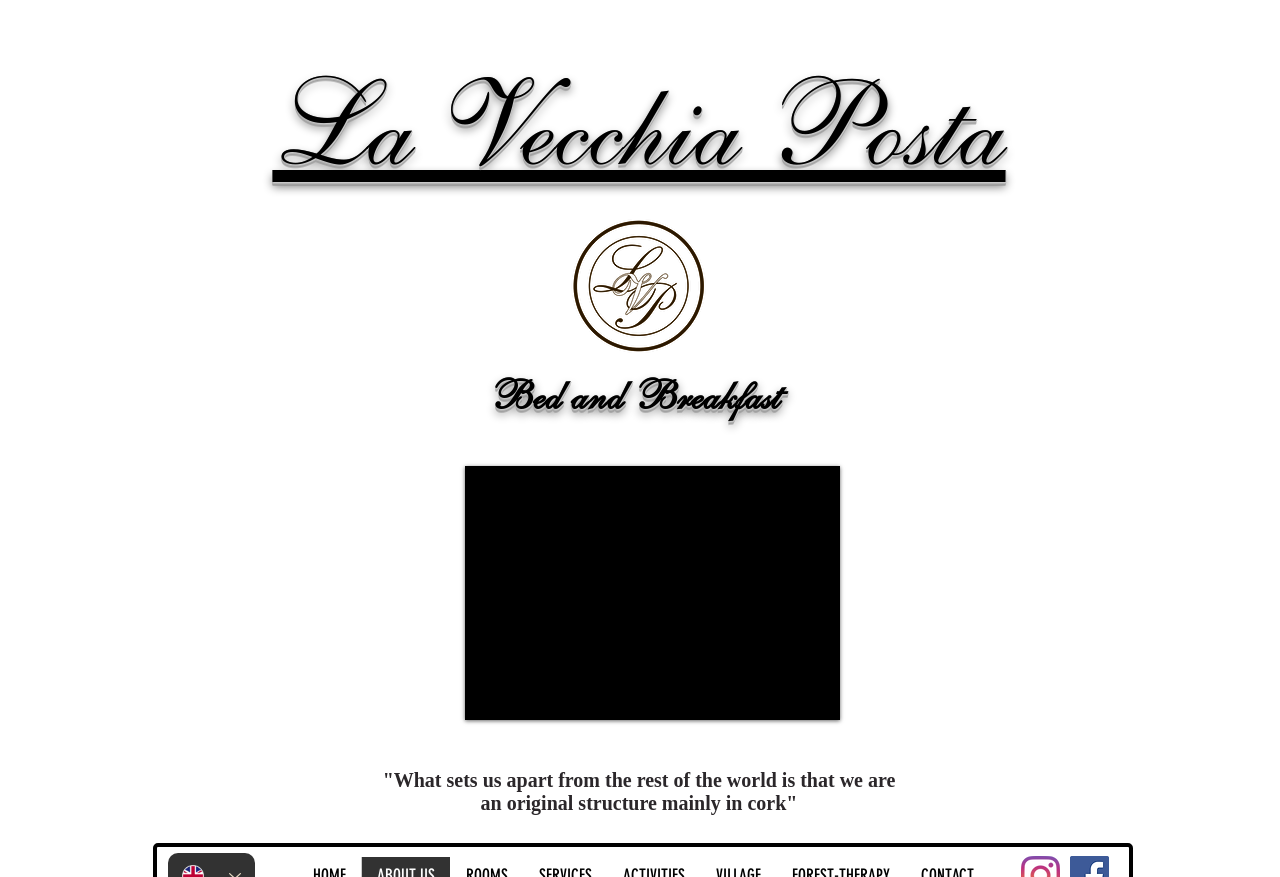Refer to the image and provide a thorough answer to this question:
What type of accommodation is La Vecchia Posta?

The type of accommodation is mentioned in the heading element with the text 'Bed and Breakfast'.